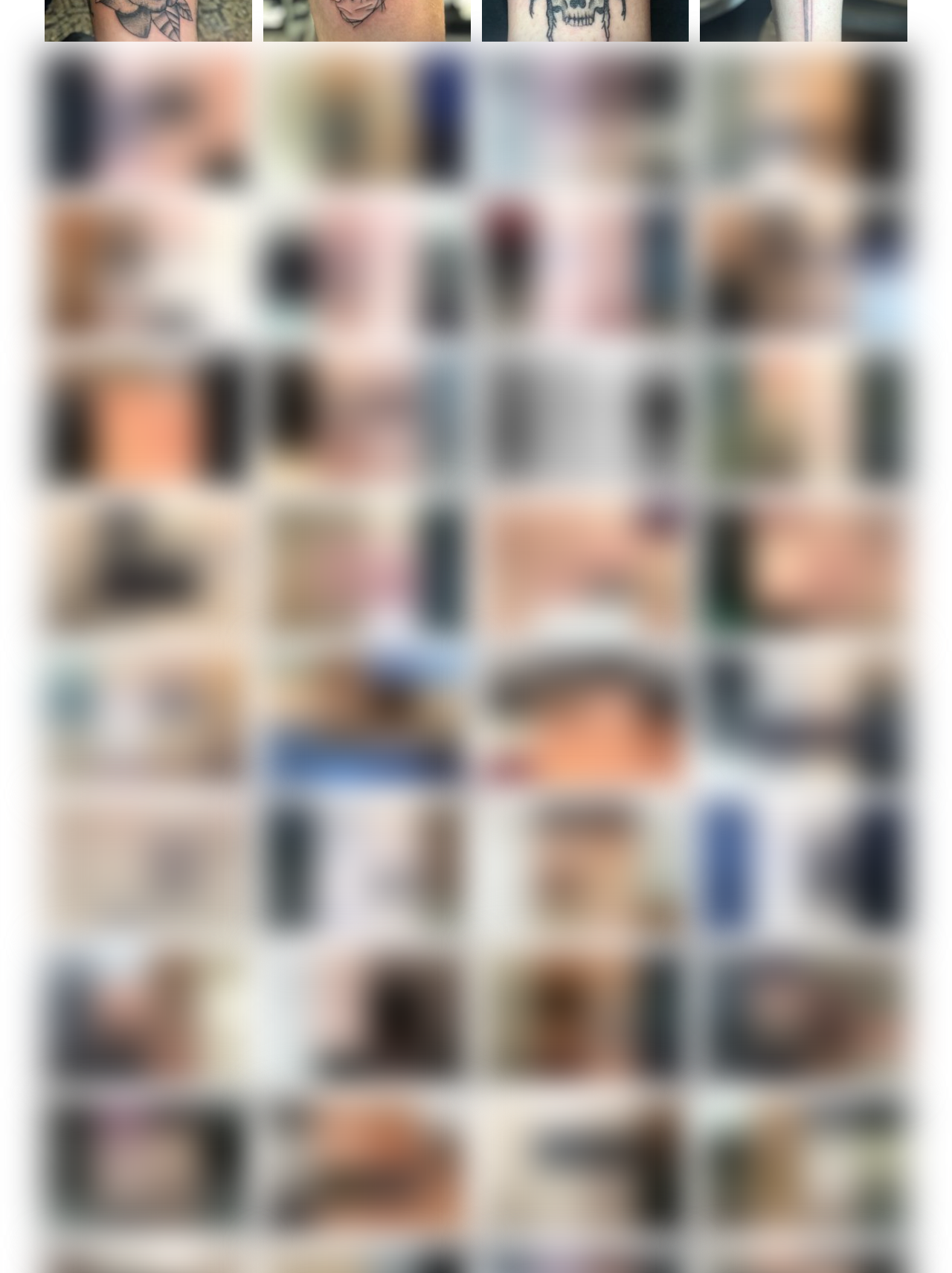How many image links are on this webpage?
Please answer the question with a single word or phrase, referencing the image.

32